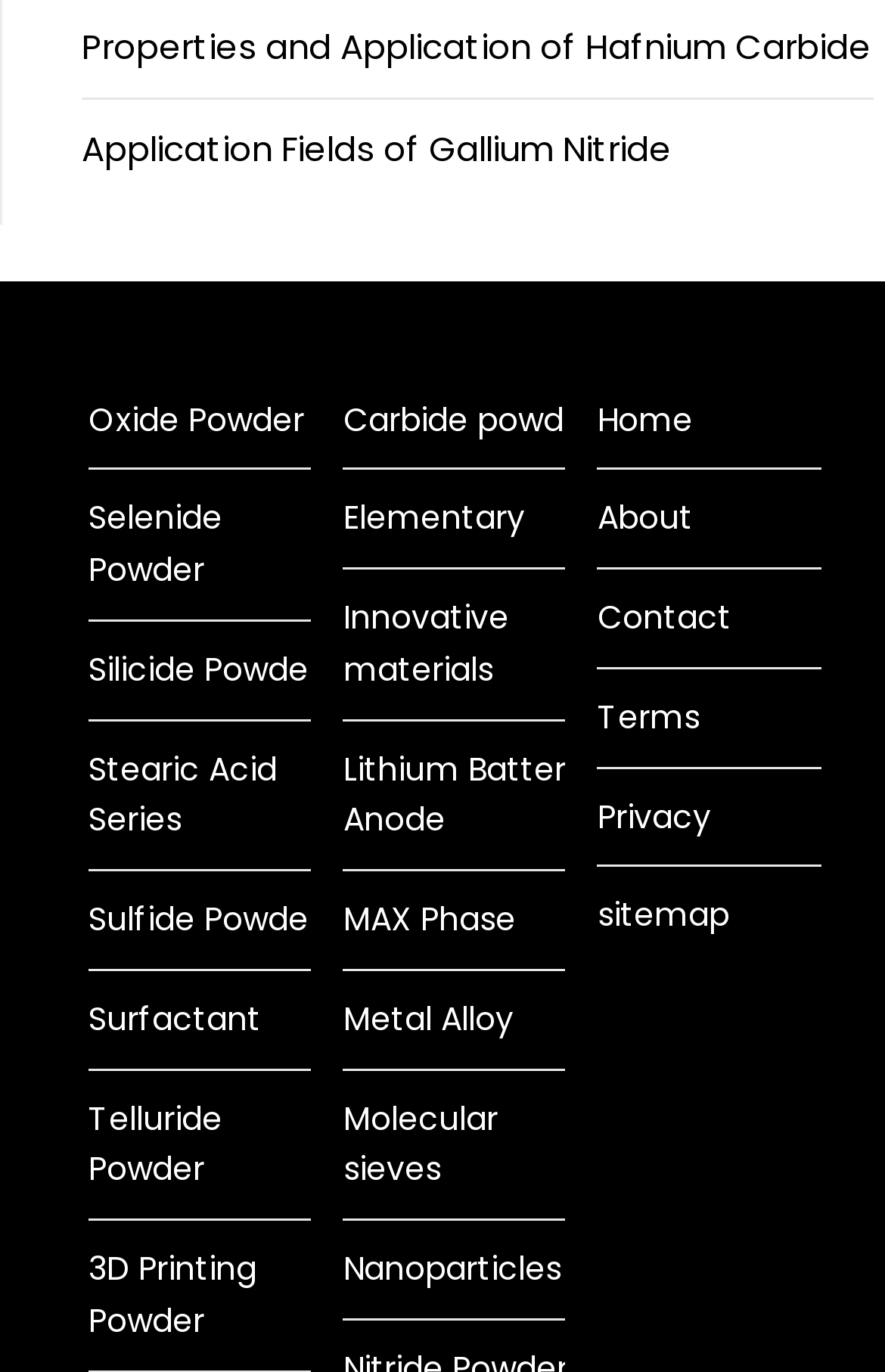Could you find the bounding box coordinates of the clickable area to complete this instruction: "View properties and application of Hafnium Carbide"?

[0.092, 0.017, 0.985, 0.051]